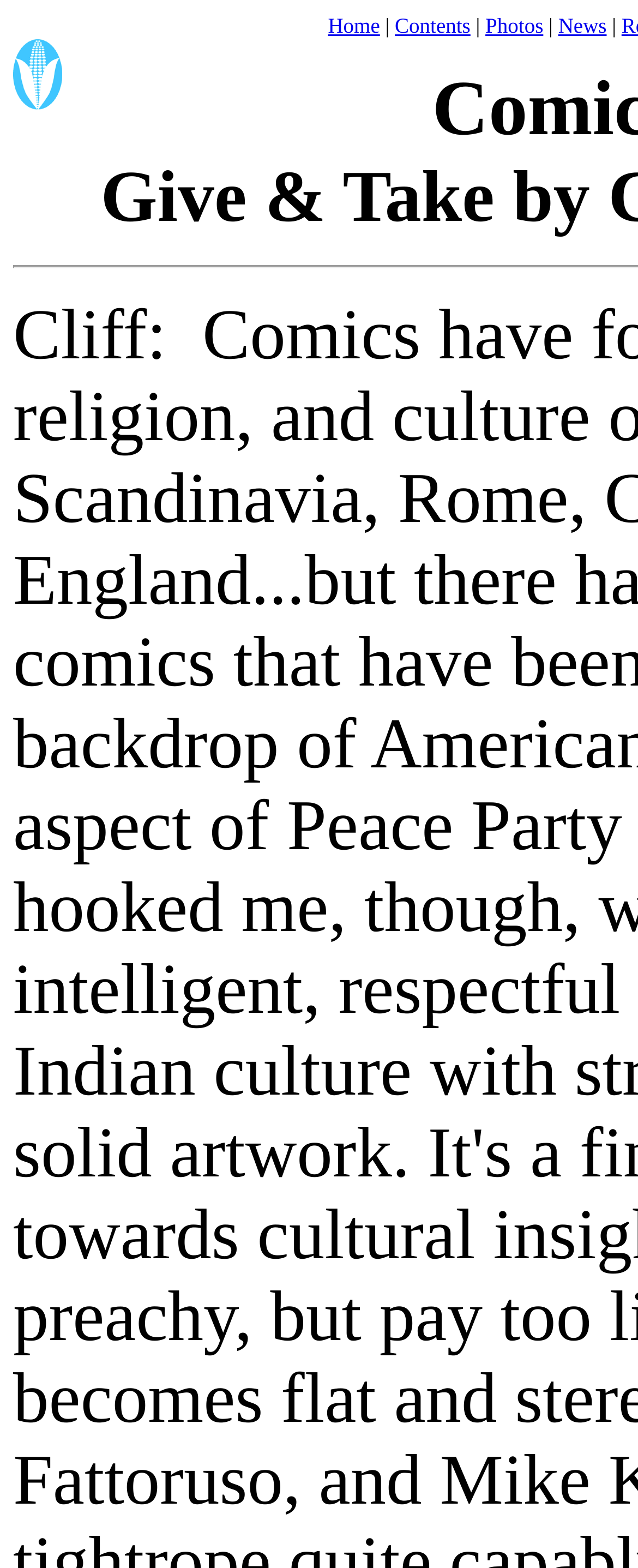Provide a thorough description of this webpage.

The webpage is titled "Blue Corn Comics -- Comic Shop News 629". At the top, there is a horizontal navigation menu with four links: "Home", "Contents", "Photos", and "News", spaced evenly apart. Each link is accompanied by a vertical separator, represented by a static text element "|". 

To the left of the navigation menu, there is a small image, taking up a relatively small portion of the top-left corner of the page.